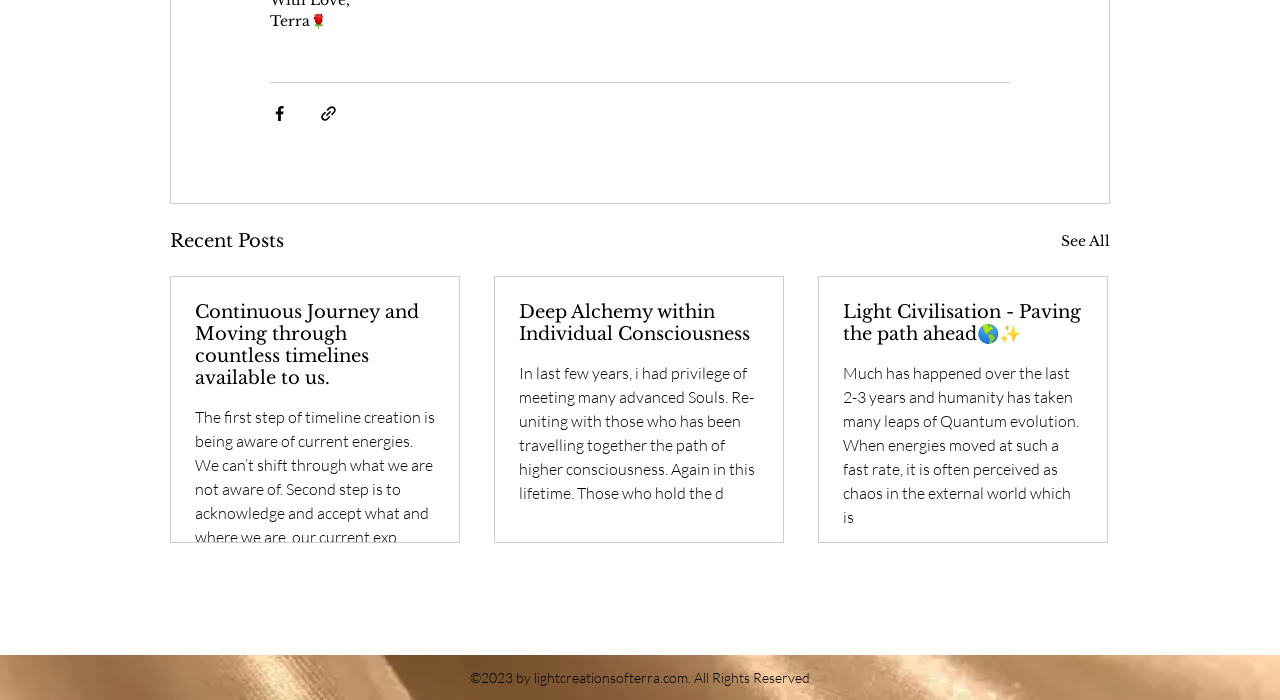Find the bounding box coordinates of the UI element according to this description: "See All".

[0.829, 0.324, 0.867, 0.366]